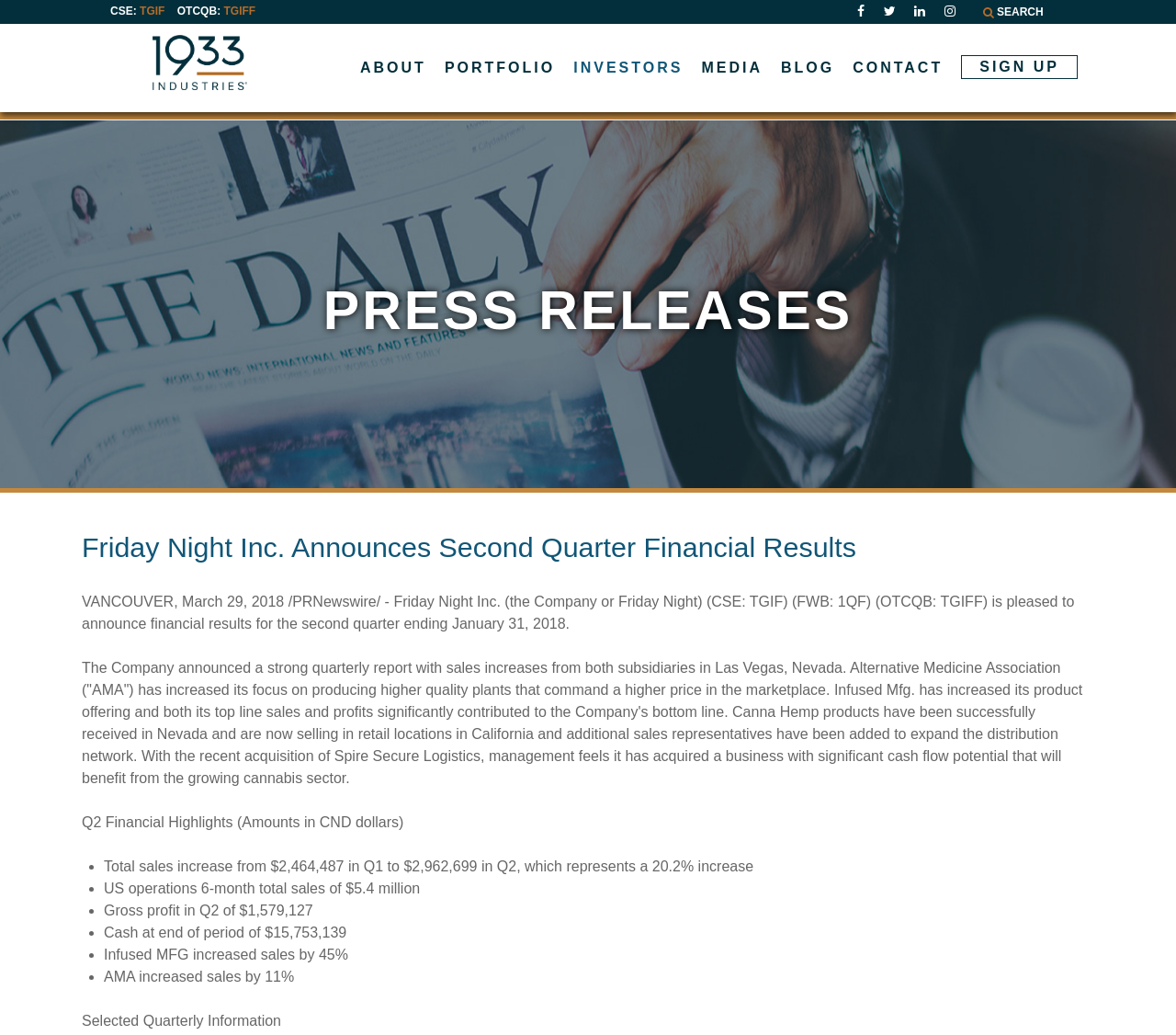Identify the bounding box coordinates of the region I need to click to complete this instruction: "Visit the ABOUT page".

[0.298, 0.023, 0.37, 0.107]